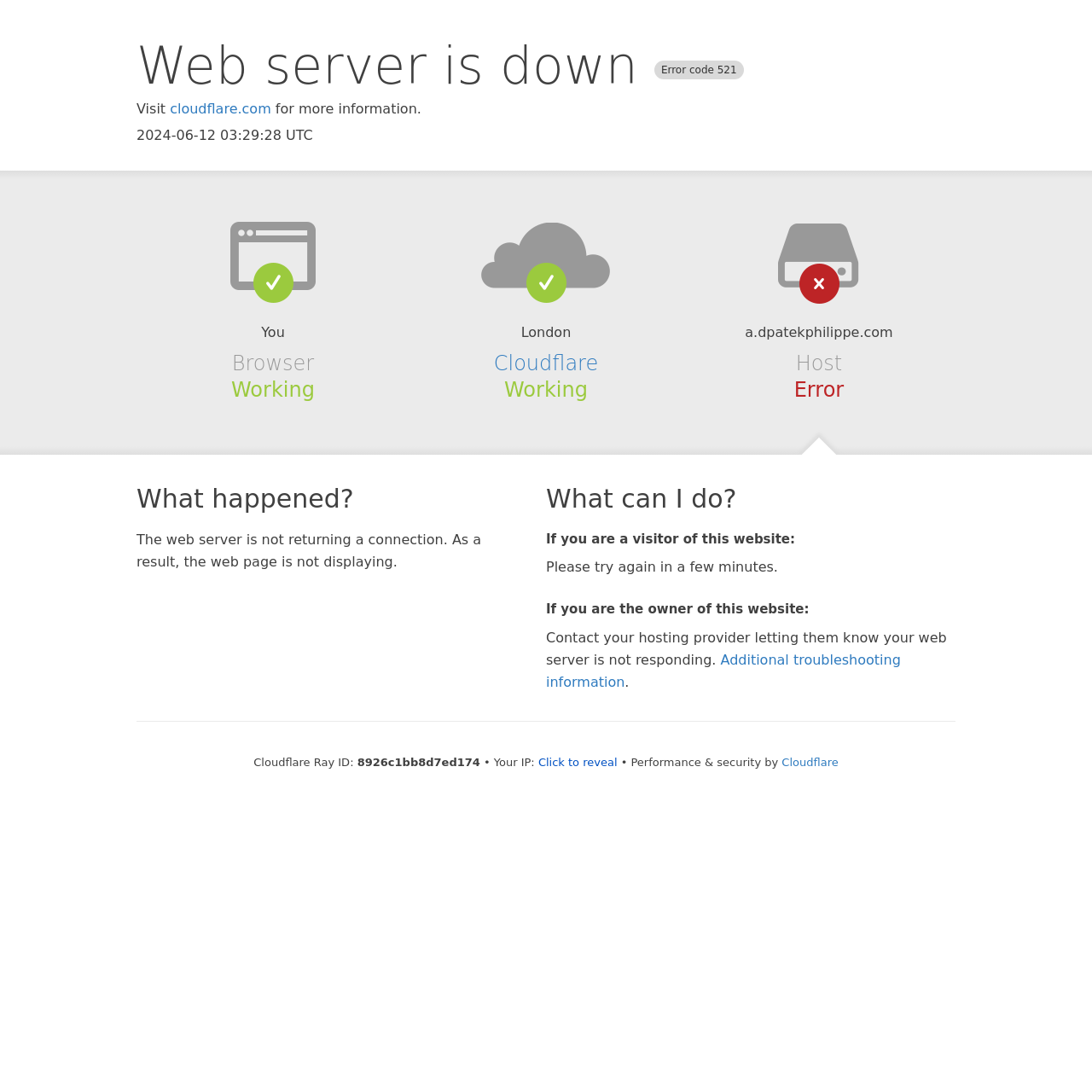Provide the bounding box coordinates of the UI element that matches the description: "cloudflare.com".

[0.156, 0.092, 0.248, 0.107]